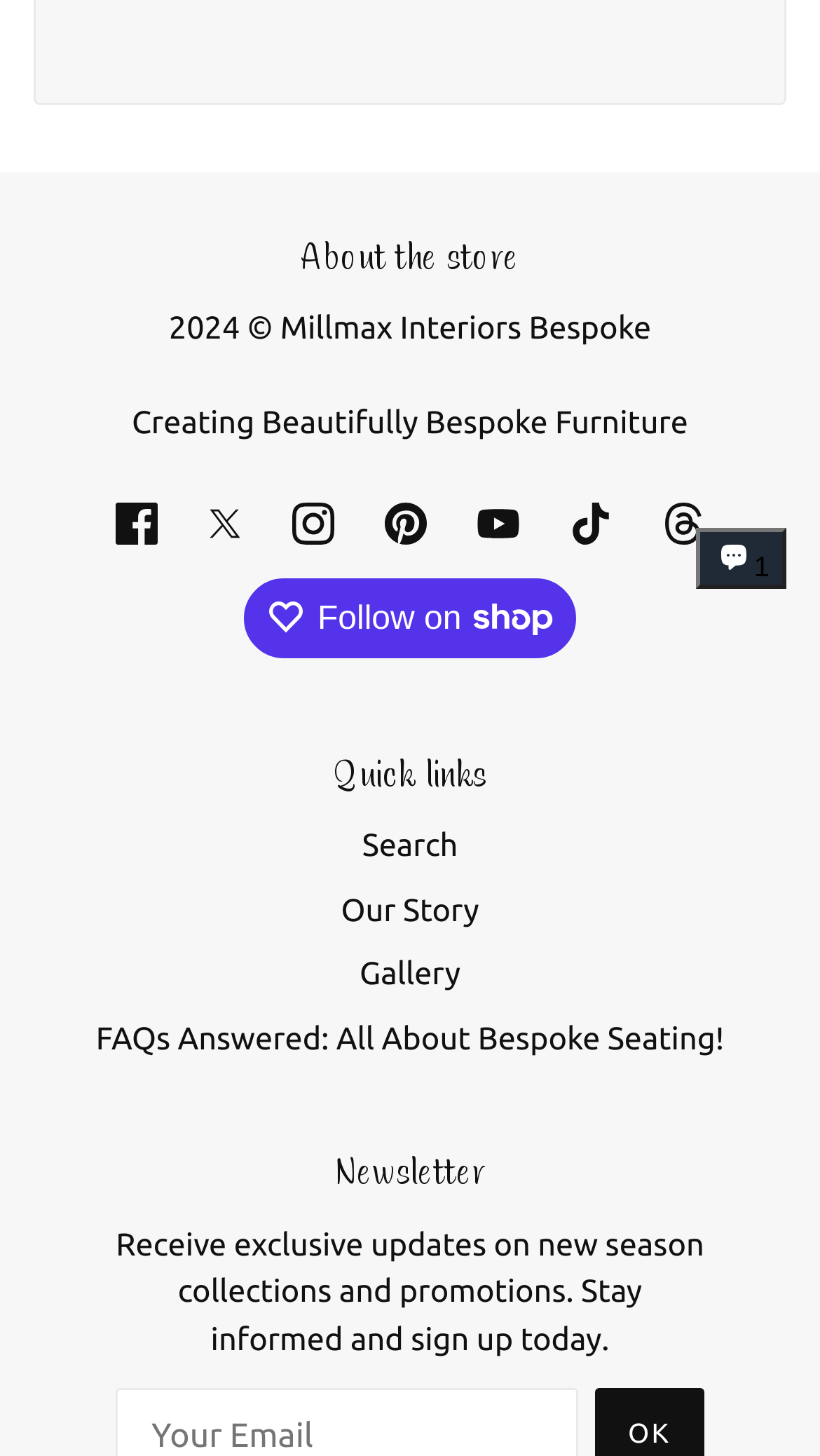Extract the bounding box for the UI element that matches this description: "Our Story".

[0.416, 0.612, 0.584, 0.637]